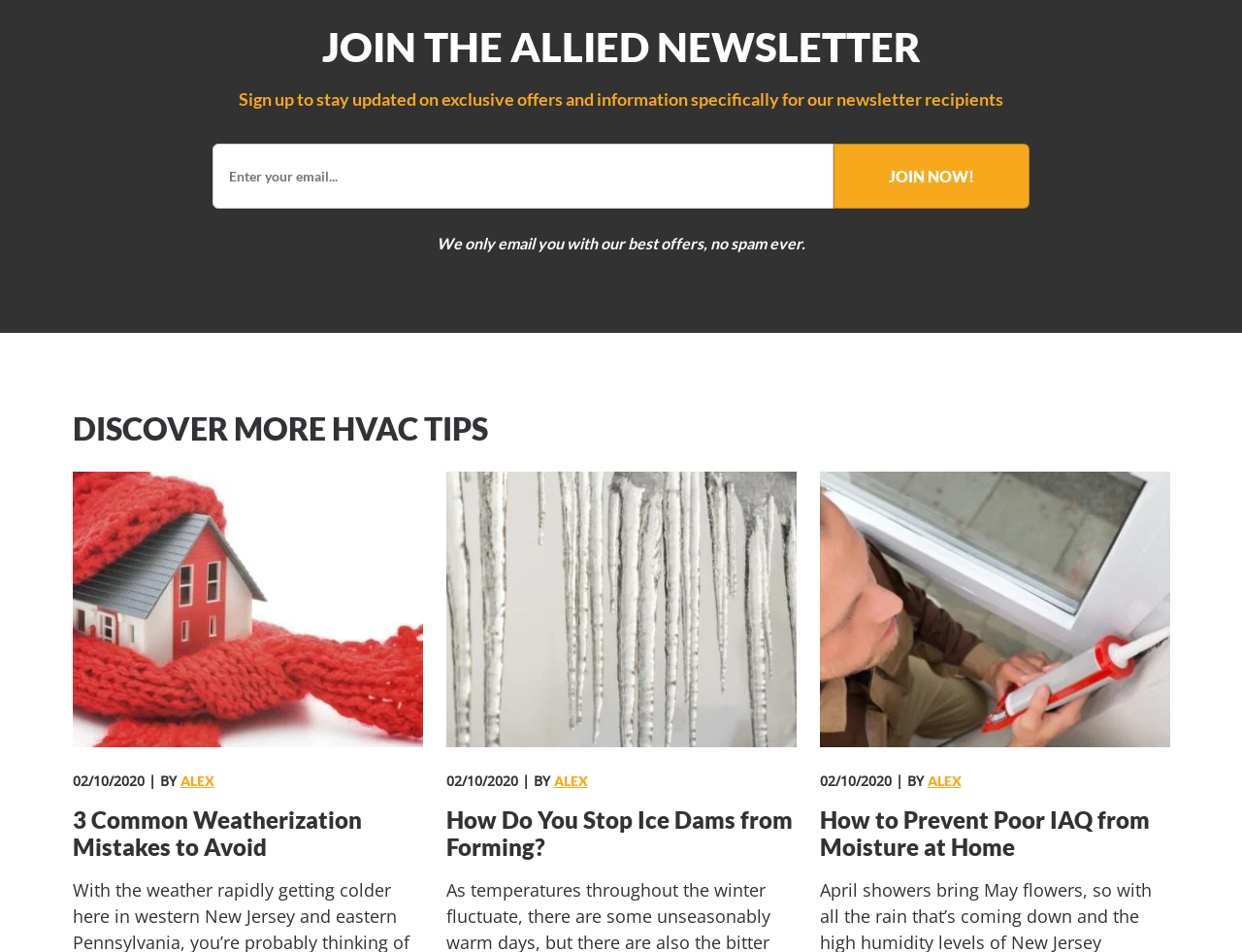What is the position of the 'Join Now!' button? Look at the image and give a one-word or short phrase answer.

Below the email textbox